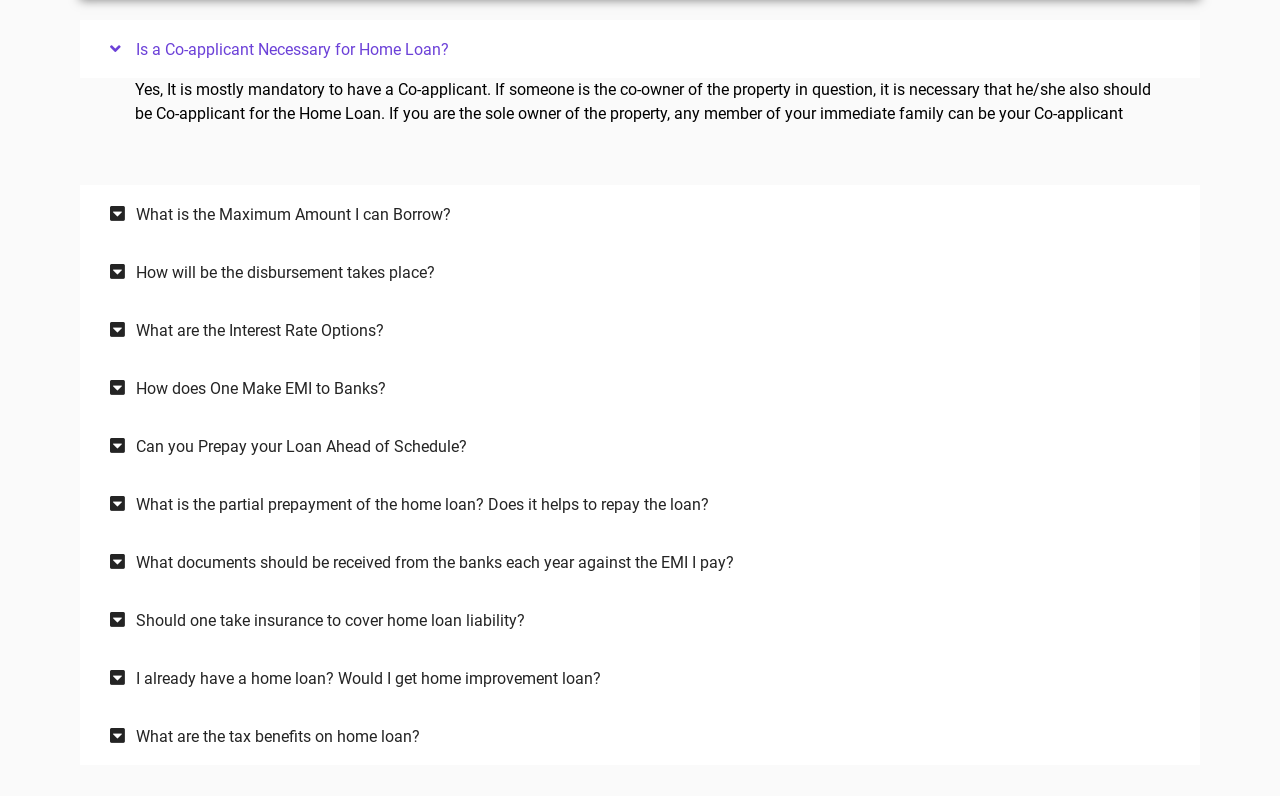Respond to the following question with a brief word or phrase:
How many buttons are there on the webpage?

10